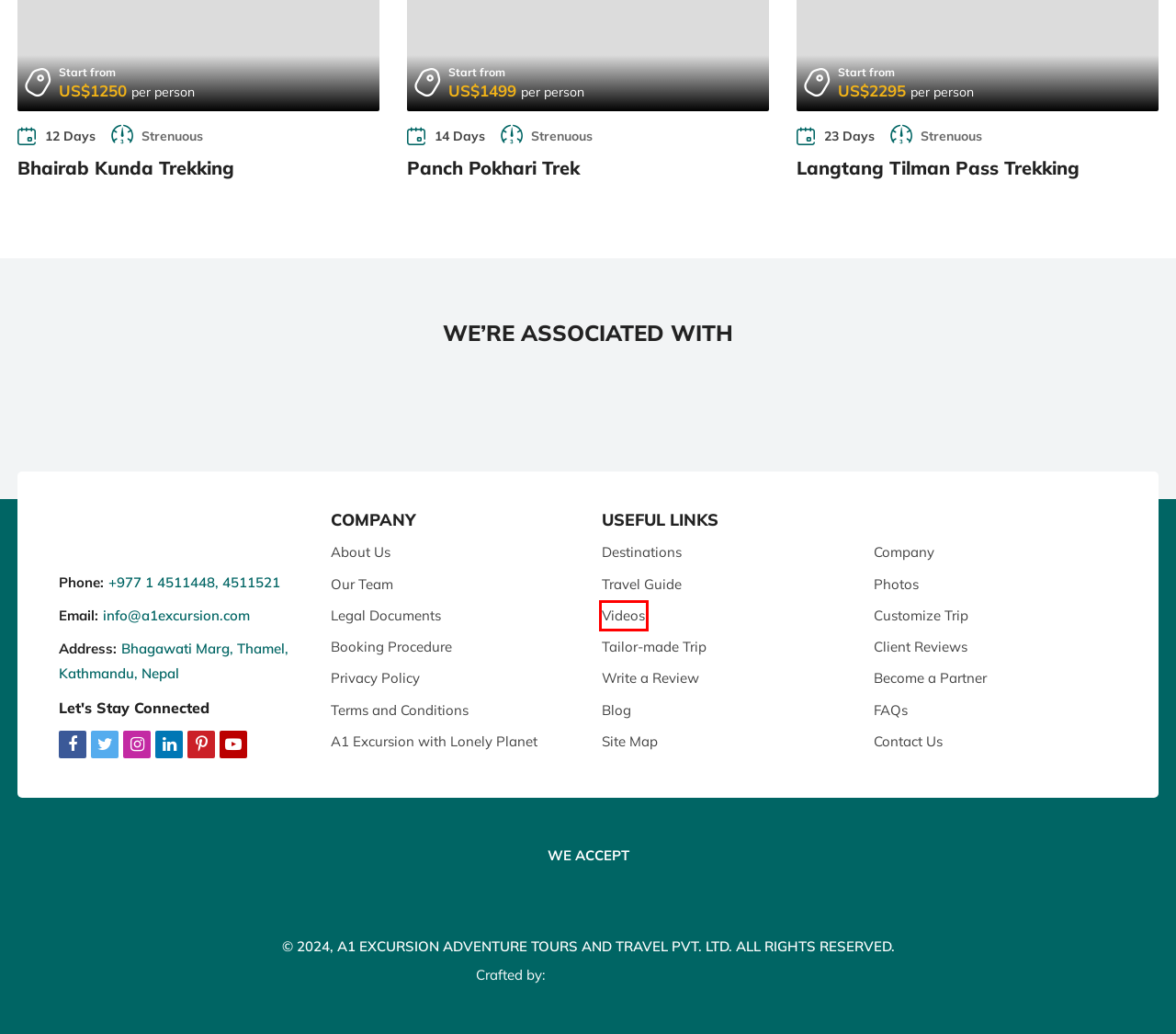A screenshot of a webpage is given, marked with a red bounding box around a UI element. Please select the most appropriate webpage description that fits the new page after clicking the highlighted element. Here are the candidates:
A. Videos | A1 Excursion Adventure Tours and Travel
B. Privacy Policy
C. Become a Partner | A1 Excursion Adventure Tours and Travel
D. A1 Excursion with Lonely Planet
E. Photos | A1 Excursion Adventure Tours and Travel
F. About Us | A1 Excursion
G. Terms and Conditions
H. Client Reviews | A1 Excursion Adventure Tours and Travel

A